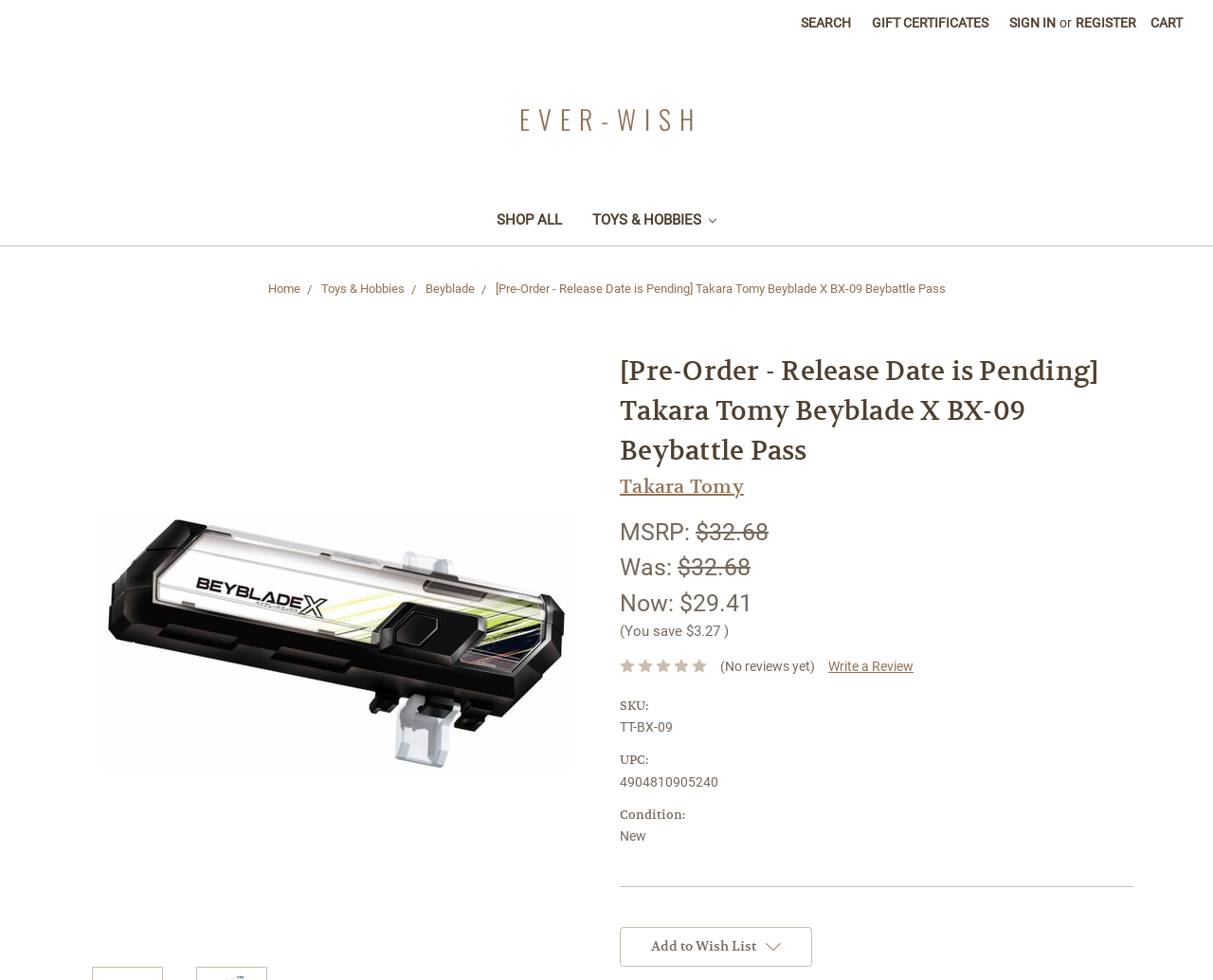Predict the bounding box for the UI component with the following description: "Home".

[0.221, 0.288, 0.247, 0.302]